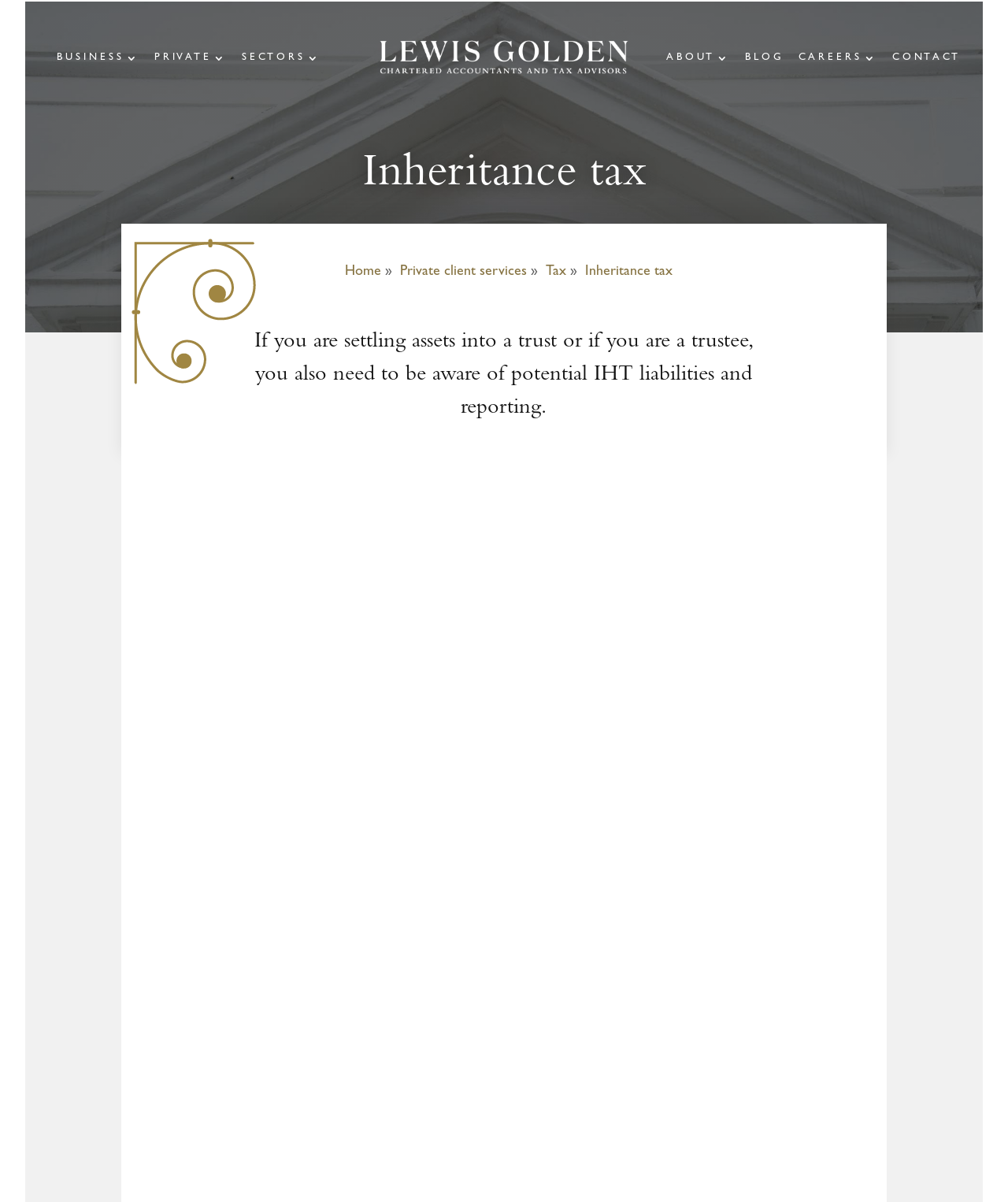Please identify the coordinates of the bounding box for the clickable region that will accomplish this instruction: "Explore the 'Blog'".

[0.739, 0.044, 0.775, 0.058]